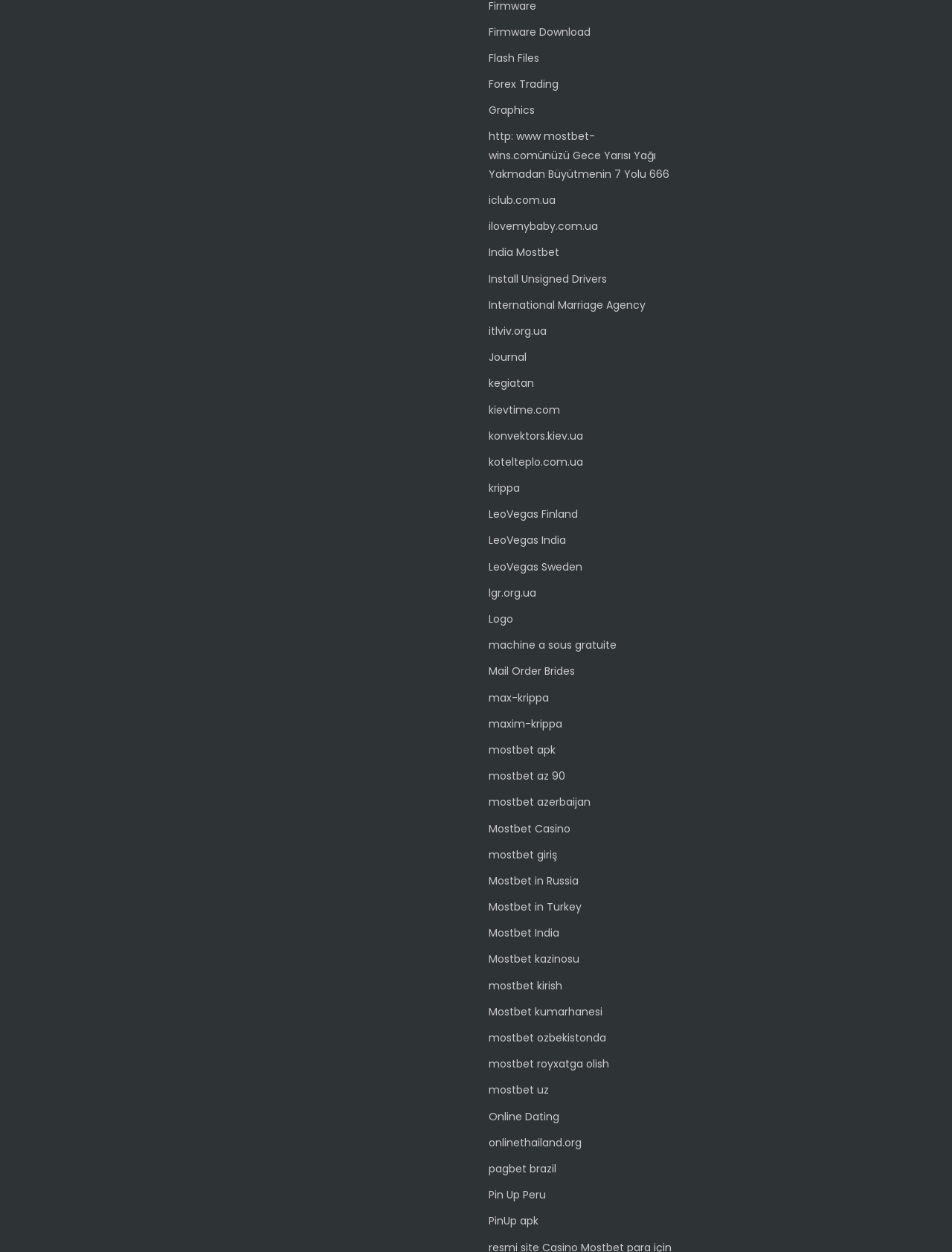Kindly determine the bounding box coordinates for the clickable area to achieve the given instruction: "Explore Journal".

[0.514, 0.279, 0.553, 0.291]